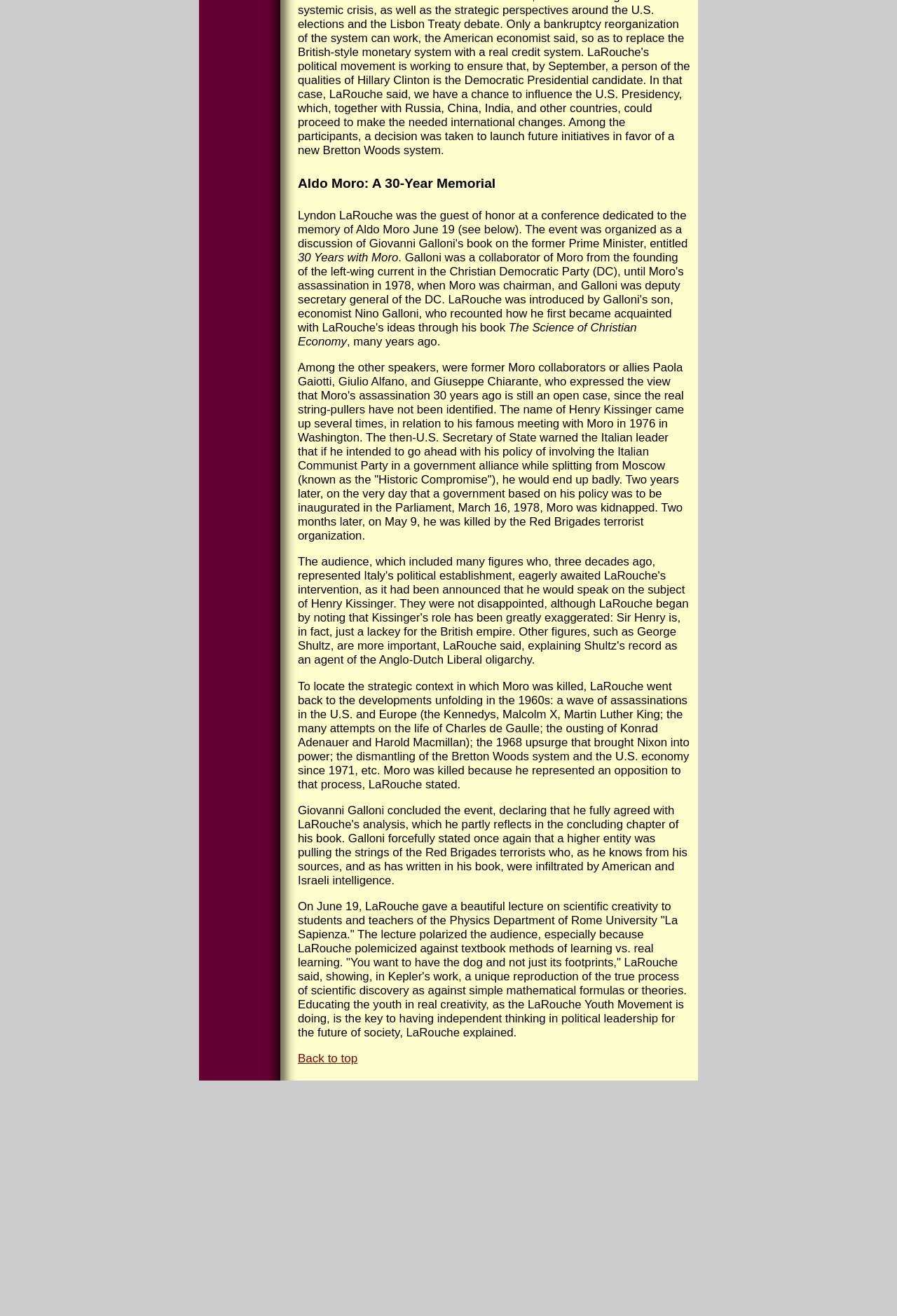What organization killed Moro?
Please respond to the question with a detailed and thorough explanation.

The text states that Moro was killed by the Red Brigades terrorist organization on May 9, 1978, two months after he was kidnapped.